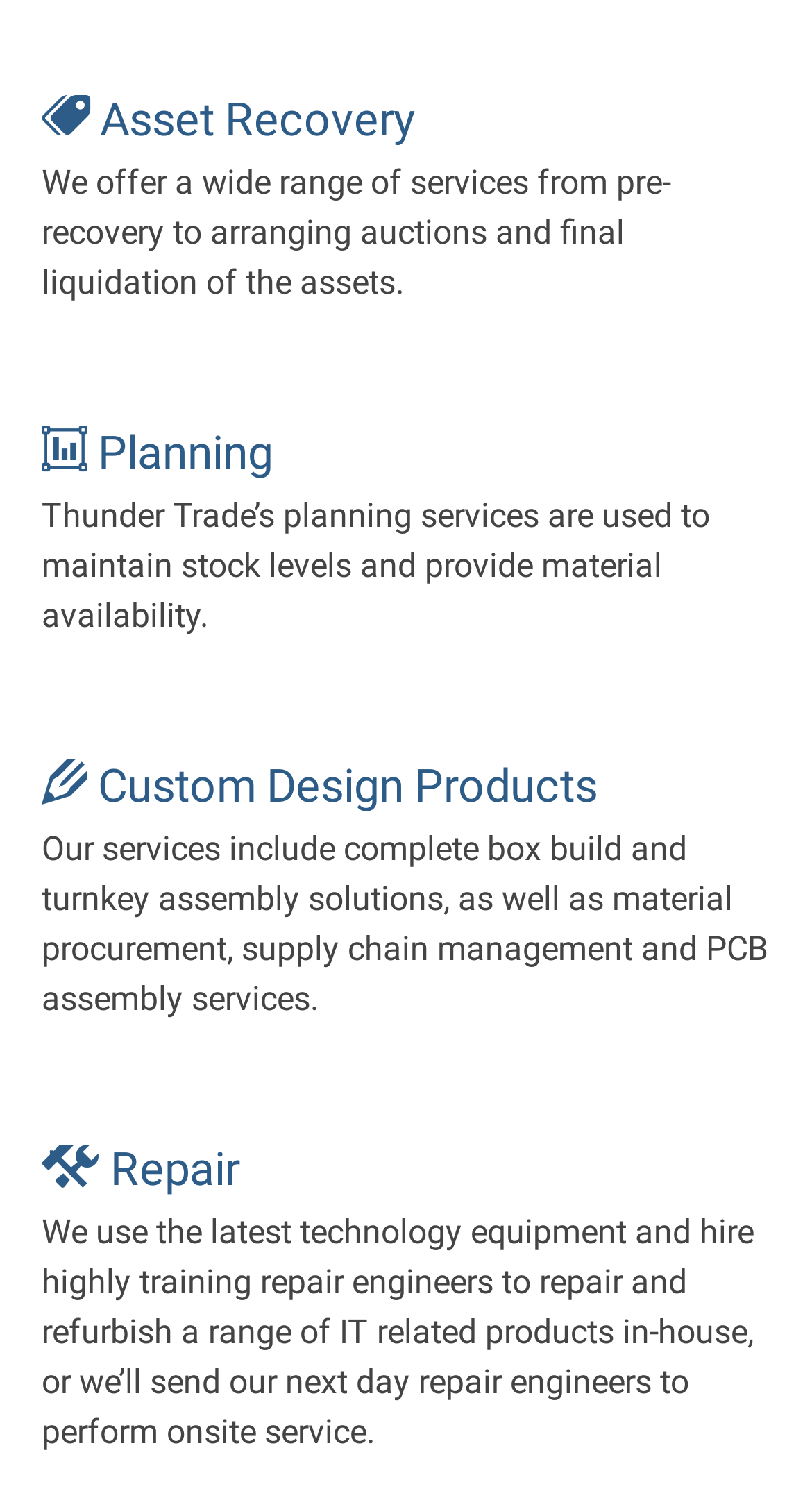Answer the question below in one word or phrase:
What is the purpose of Thunder Trade's planning services?

Maintain stock levels and provide material availability